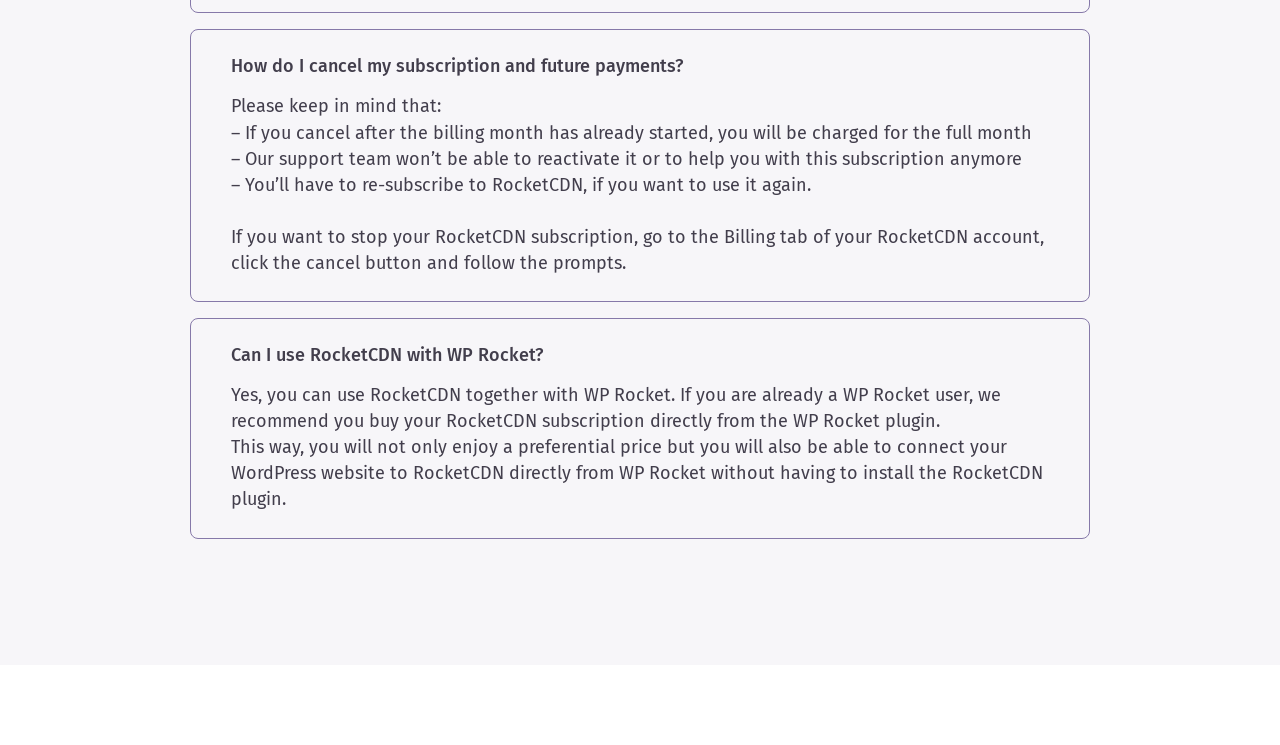What is the benefit of buying RocketCDN subscription from WP Rocket plugin?
Please respond to the question with a detailed and informative answer.

The webpage states that buying the RocketCDN subscription directly from the WP Rocket plugin will not only allow me to connect my WordPress website to RocketCDN directly from WP Rocket but also provide a preferential price.